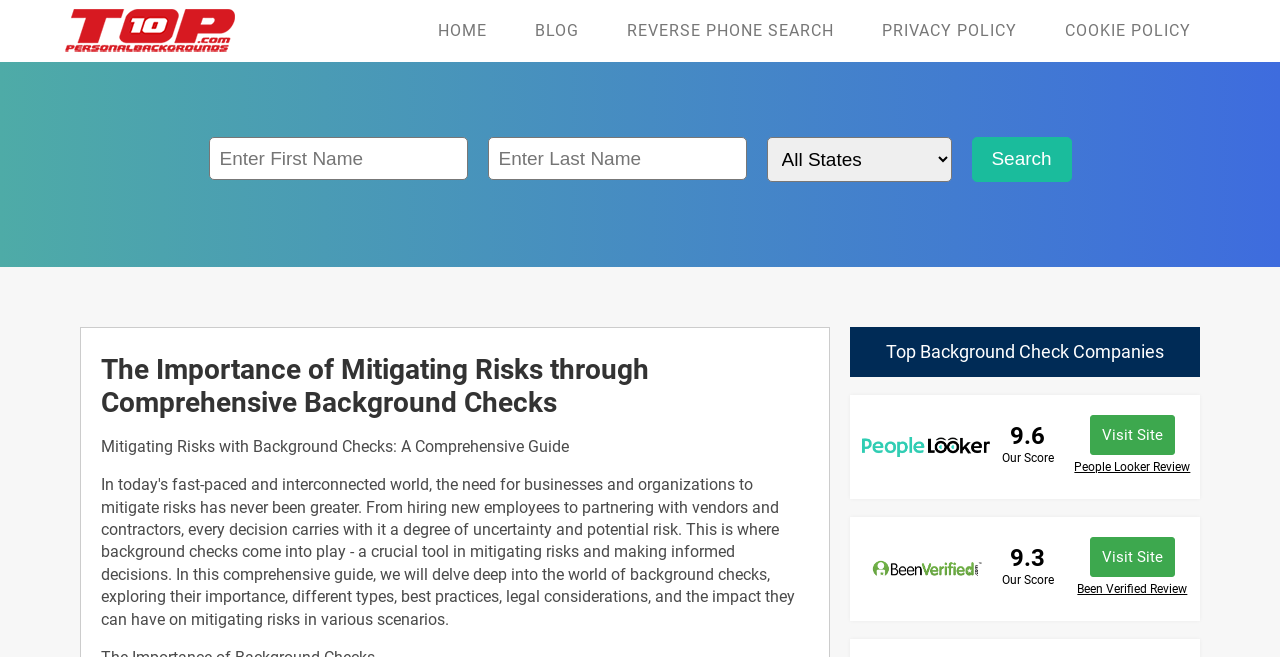Answer the following inquiry with a single word or phrase:
How many background check companies are listed?

At least 2